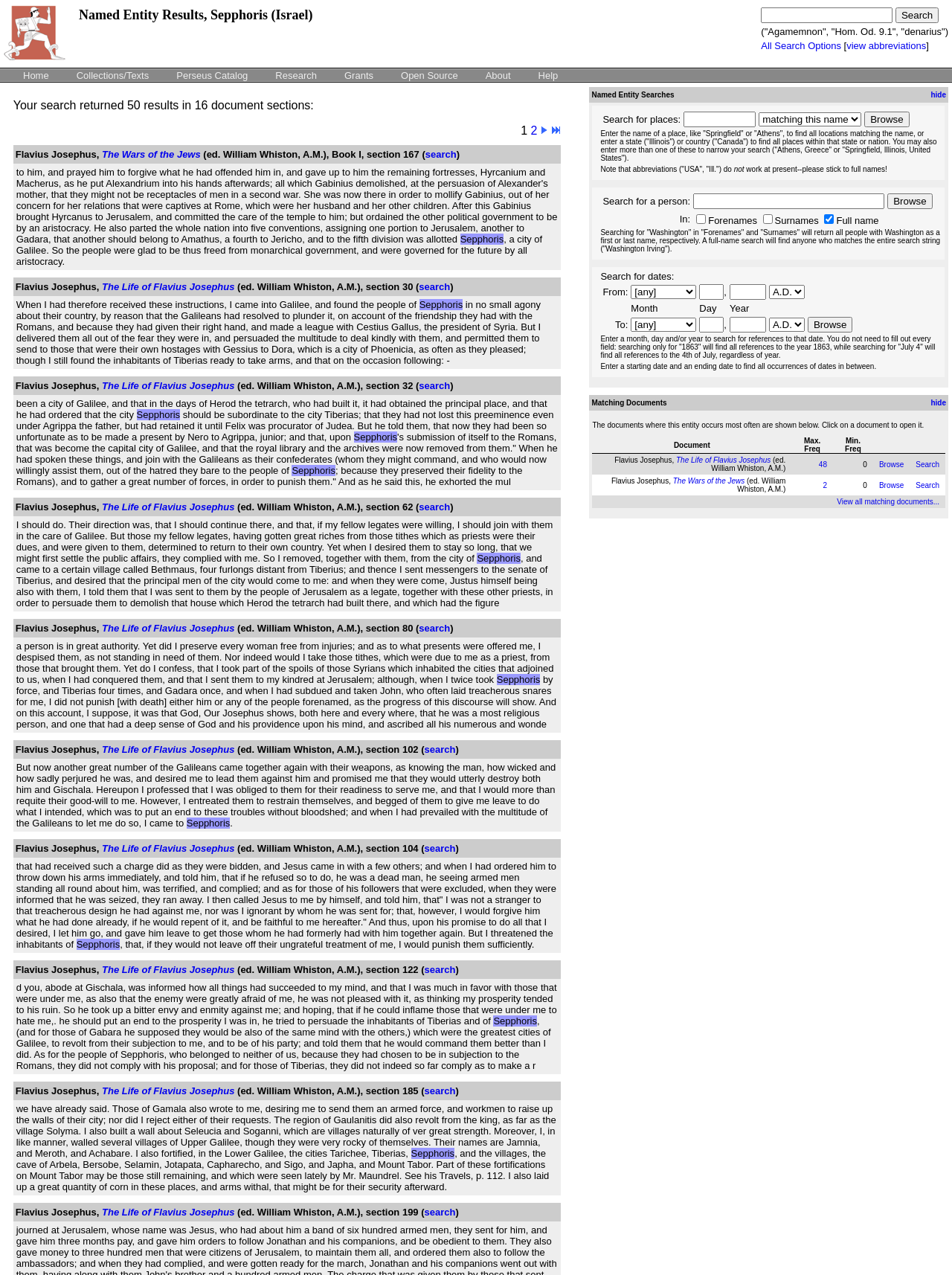Locate the bounding box coordinates of the element's region that should be clicked to carry out the following instruction: "Enter a date range". The coordinates need to be four float numbers between 0 and 1, i.e., [left, top, right, bottom].

[0.632, 0.222, 0.896, 0.236]